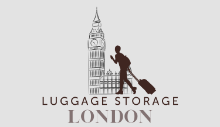Describe in detail everything you see in the image.

The image showcases the logo for "Luggage Storage London," prominently featuring an illustration of a traveler pulling a suitcase next to a recognizable landmark—Big Ben. This design effectively highlights the service's focus on convenience and accessibility for travelers in London, embodying their commitment to providing secure luggage storage solutions in the city. The sleek, modern aesthetic of the logo, combined with the iconic imagery, conveys a sense of reliability and ease, making it visually appealing to those seeking luggage services during their journeys.